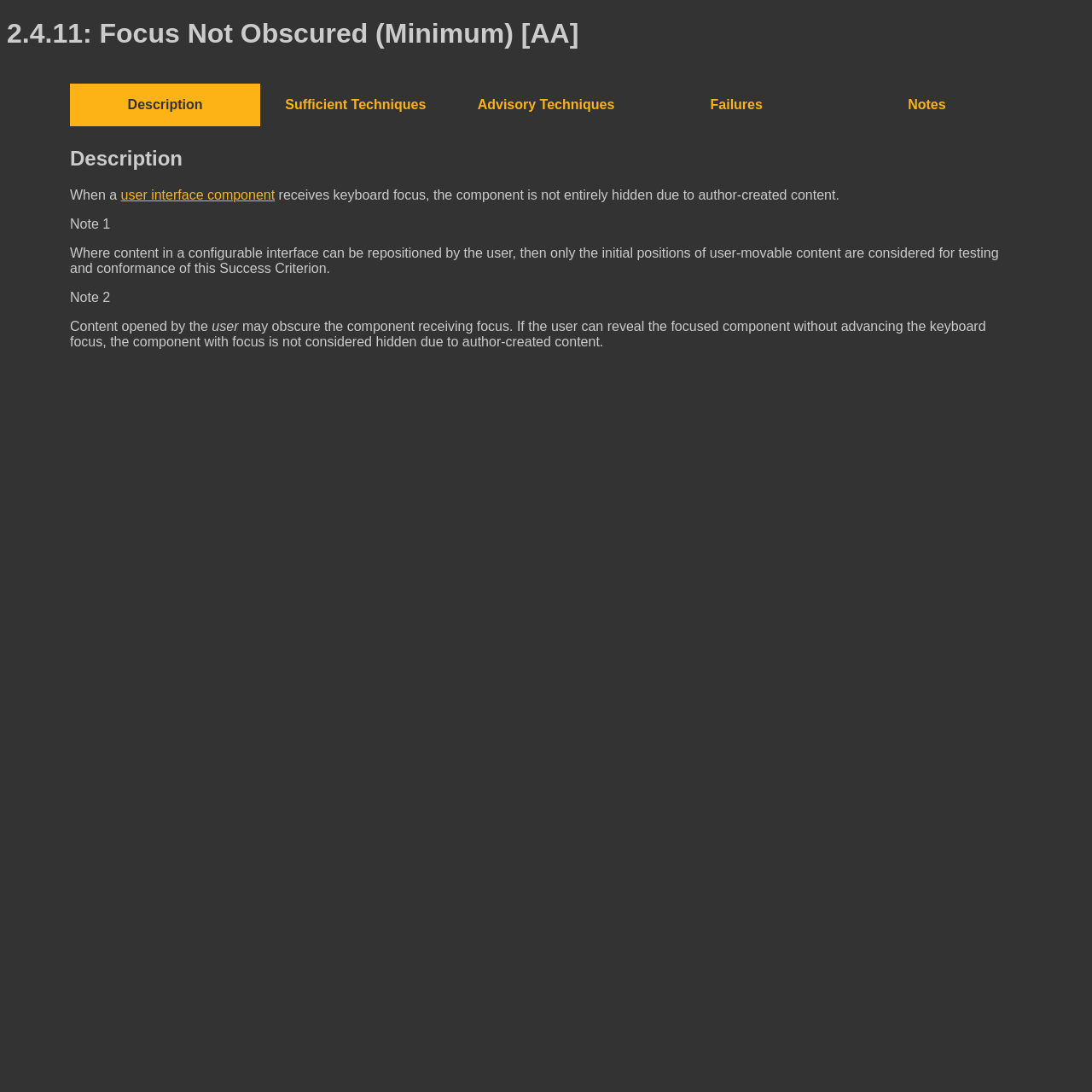Create a detailed narrative of the webpage’s visual and textual elements.

This webpage is a quick reference guide for WCAG 2, specifically focusing on the guideline "2.4.11: Focus Not Obscured (Minimum) [AA]". The main content area is divided into two sections: a tab list and a tab panel. 

The tab list, located near the top of the page, contains five tabs: "Description", "Sufficient Techniques", "Advisory Techniques", "Failures", and "Notes". The "Description" tab is currently selected. 

Below the tab list is the tab panel, which displays the content related to the selected tab. In this case, it shows the description of the guideline, which includes a heading and several paragraphs of text. The text explains that when a user interface component receives keyboard focus, it should not be entirely hidden due to author-created content. 

There are two notes within the description section, each with its own heading and text. The first note explains that only the initial positions of user-movable content are considered for testing and conformance of this Success Criterion. The second note clarifies that content opened by the user may obscure the component receiving focus, but if the user can reveal the focused component without advancing the keyboard focus, the component with focus is not considered hidden due to author-created content.